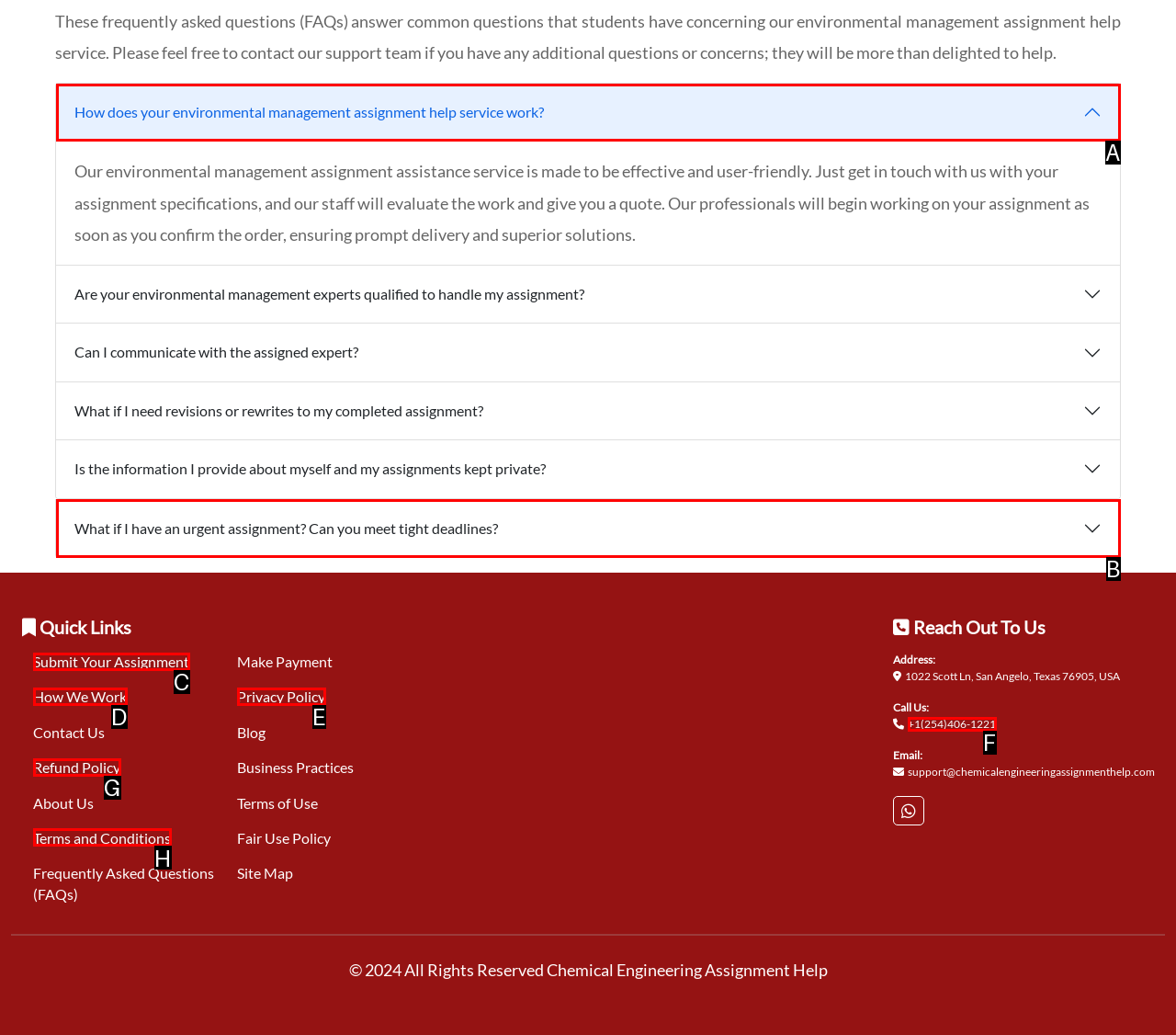From the options presented, which lettered element matches this description: Submit Your Assignment
Reply solely with the letter of the matching option.

C